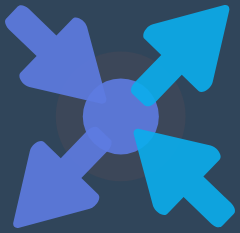Explain what the image portrays in a detailed manner.

The image features a stylized graphic representing the concept of "High Availability" networking, depicted with arrows converging towards a central point. This visual element aligns with the documentation topic, "High Availability neighbor," as discussed in the 6WIND Virtual Service Router documentation. The icon symbolizes synchronization and connectivity between nodes, essential for ensuring reliable data flow and failover mechanisms in network configurations. The color palette incorporates shades of blue and light blue, enhancing its modern, digital appearance, and reflecting the technical nature of the information related to network redundancy and management in routing scenarios. This image encapsulates the essence of dynamic node interaction within high-availability setups, emphasizing the importance of efficient network operation.